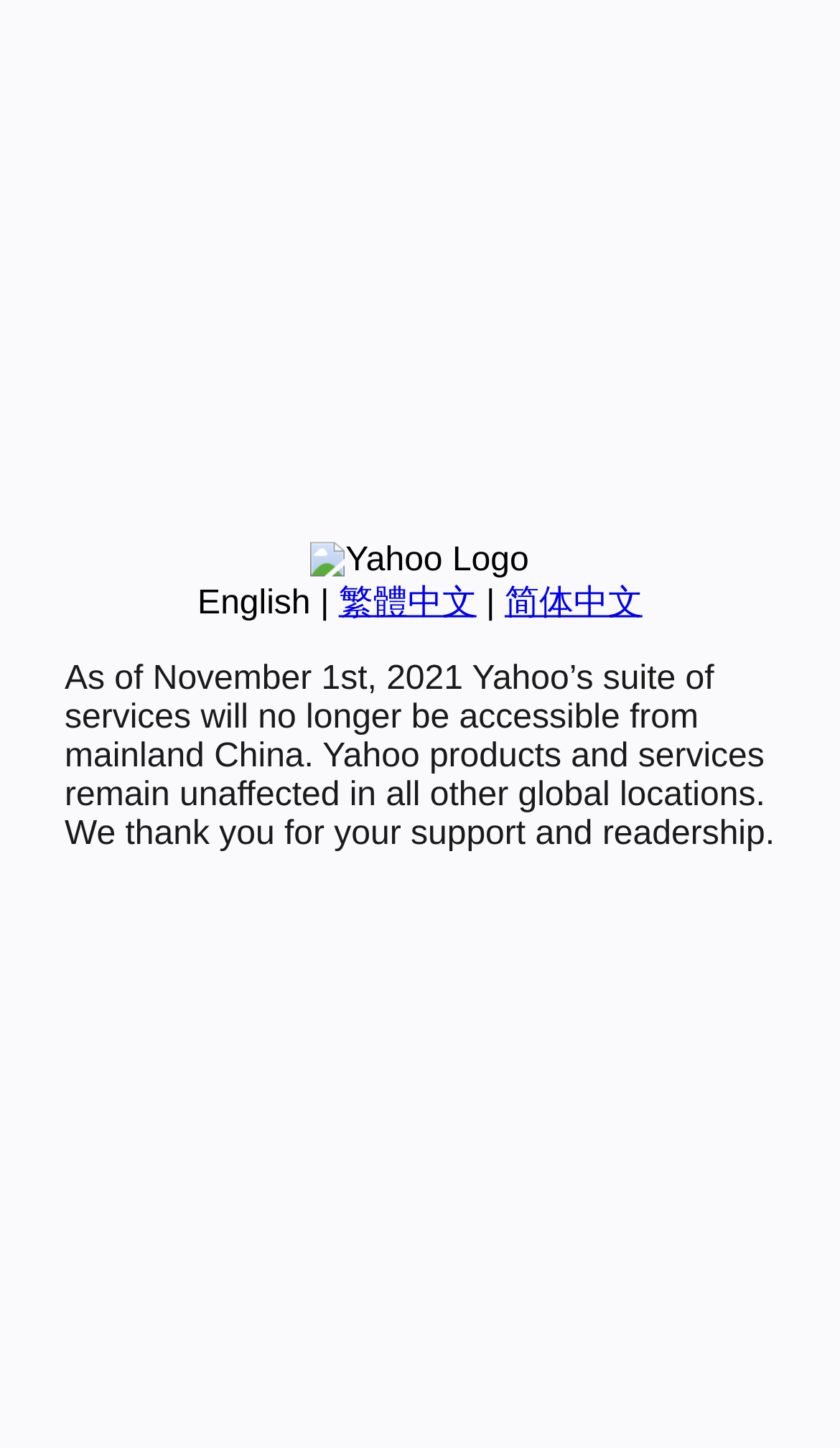Given the element description "繁體中文" in the screenshot, predict the bounding box coordinates of that UI element.

[0.403, 0.404, 0.567, 0.429]